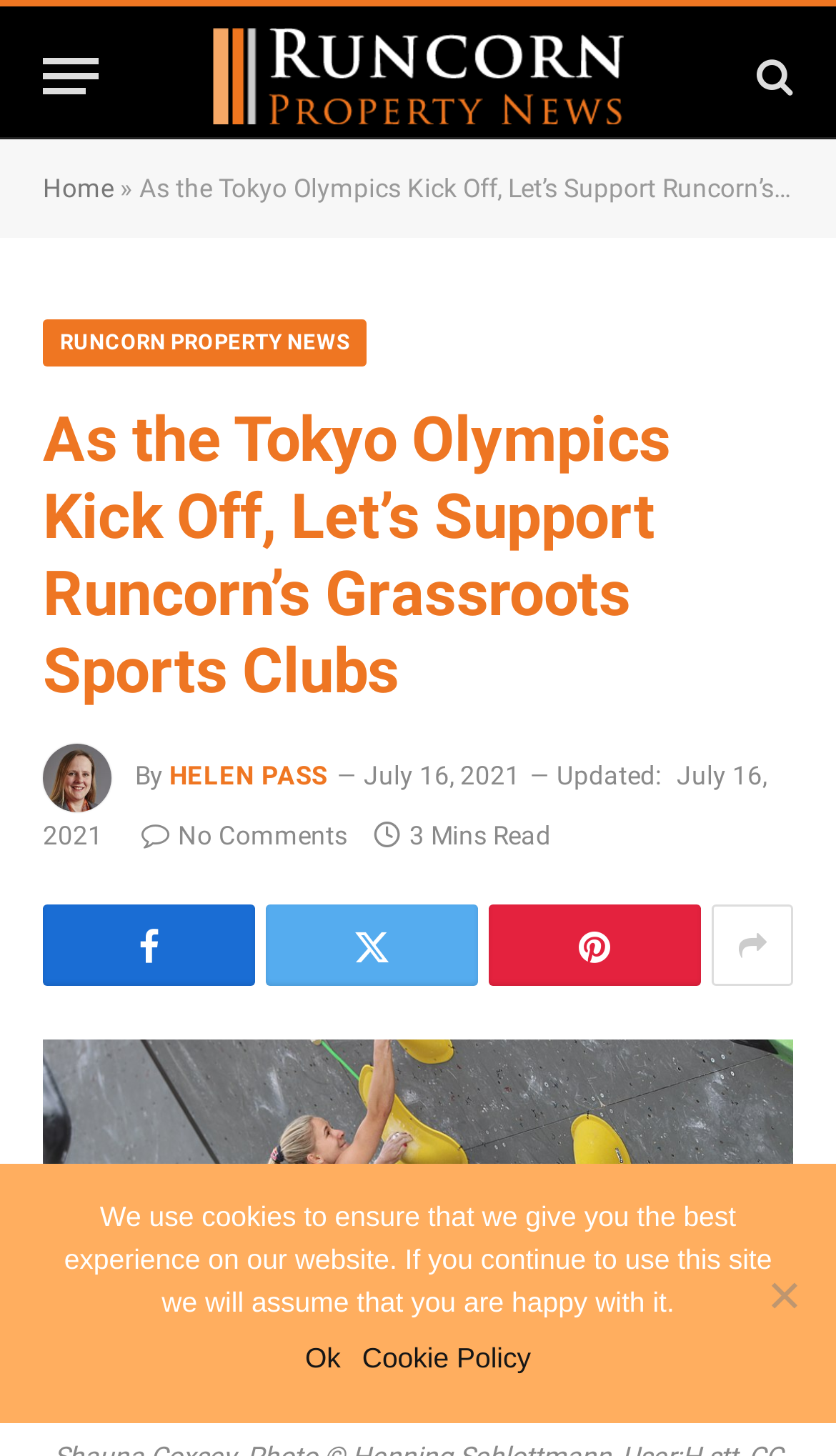Please determine the bounding box coordinates of the element to click in order to execute the following instruction: "Click the menu button". The coordinates should be four float numbers between 0 and 1, specified as [left, top, right, bottom].

[0.051, 0.019, 0.118, 0.085]